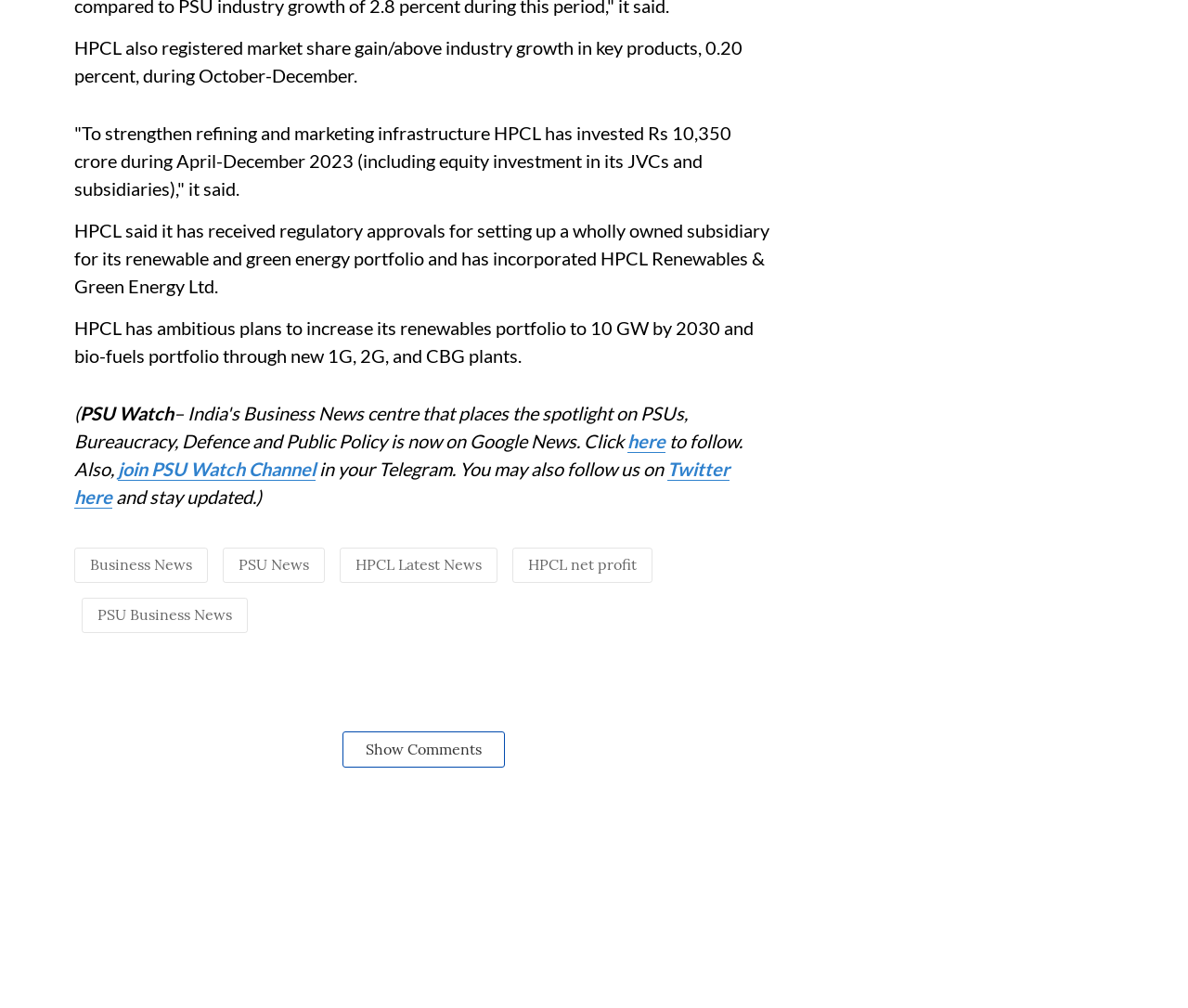Identify the bounding box coordinates of the clickable region required to complete the instruction: "Click here to read more". The coordinates should be given as four float numbers within the range of 0 and 1, i.e., [left, top, right, bottom].

[0.528, 0.427, 0.56, 0.45]